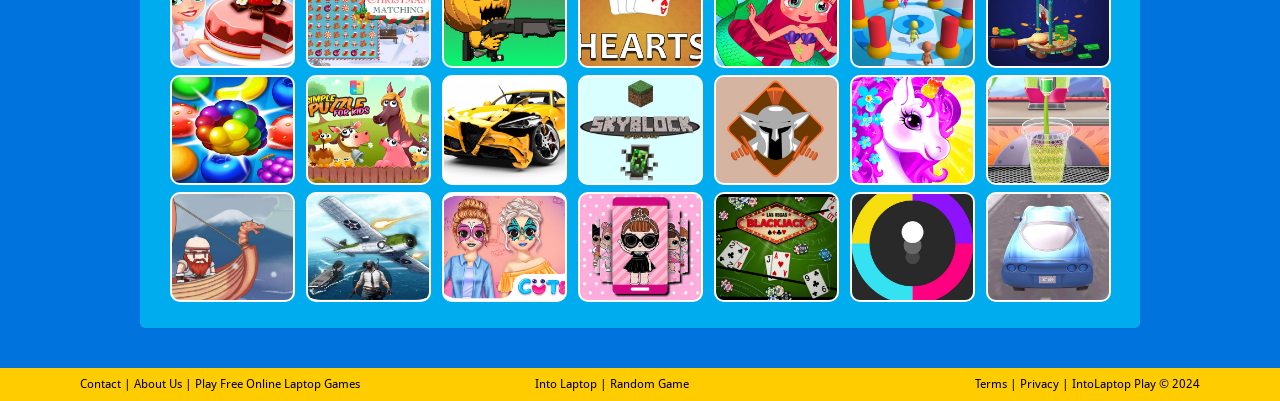What is the name of the website?
Using the information from the image, provide a comprehensive answer to the question.

The name of the website can be found at the bottom of the webpage, where it says 'IntoLaptop Play © 2024'.